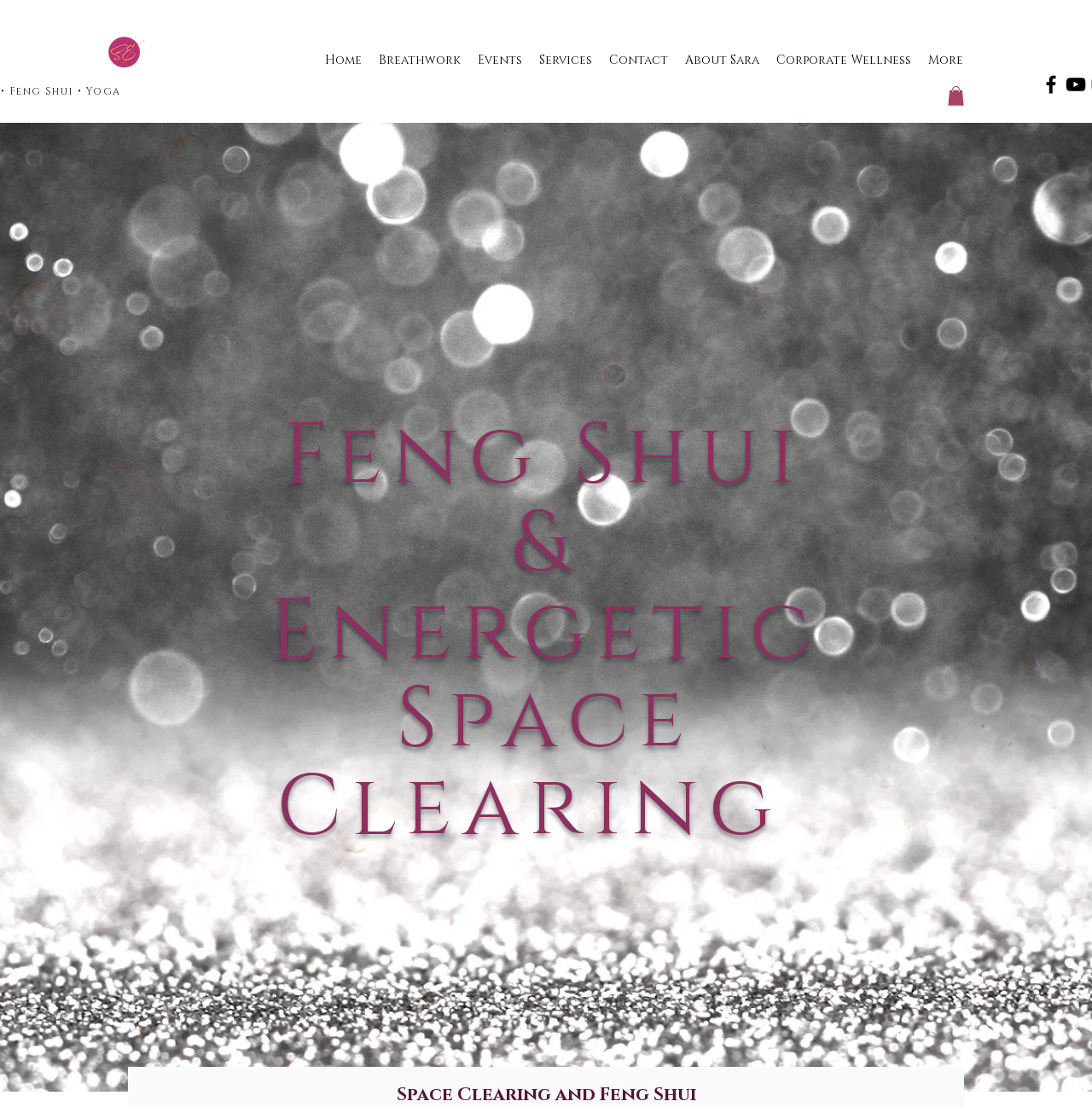Locate the UI element that matches the description About Sara in the webpage screenshot. Return the bounding box coordinates in the format (top-left x, top-left y, bottom-right x, bottom-right y), with values ranging from 0 to 1.

[0.62, 0.037, 0.703, 0.072]